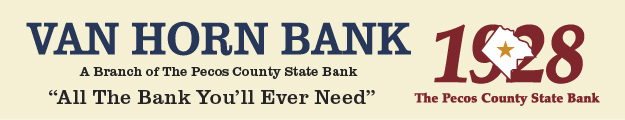Give a one-word or short phrase answer to the question: 
What is the year featured in the logo?

1928